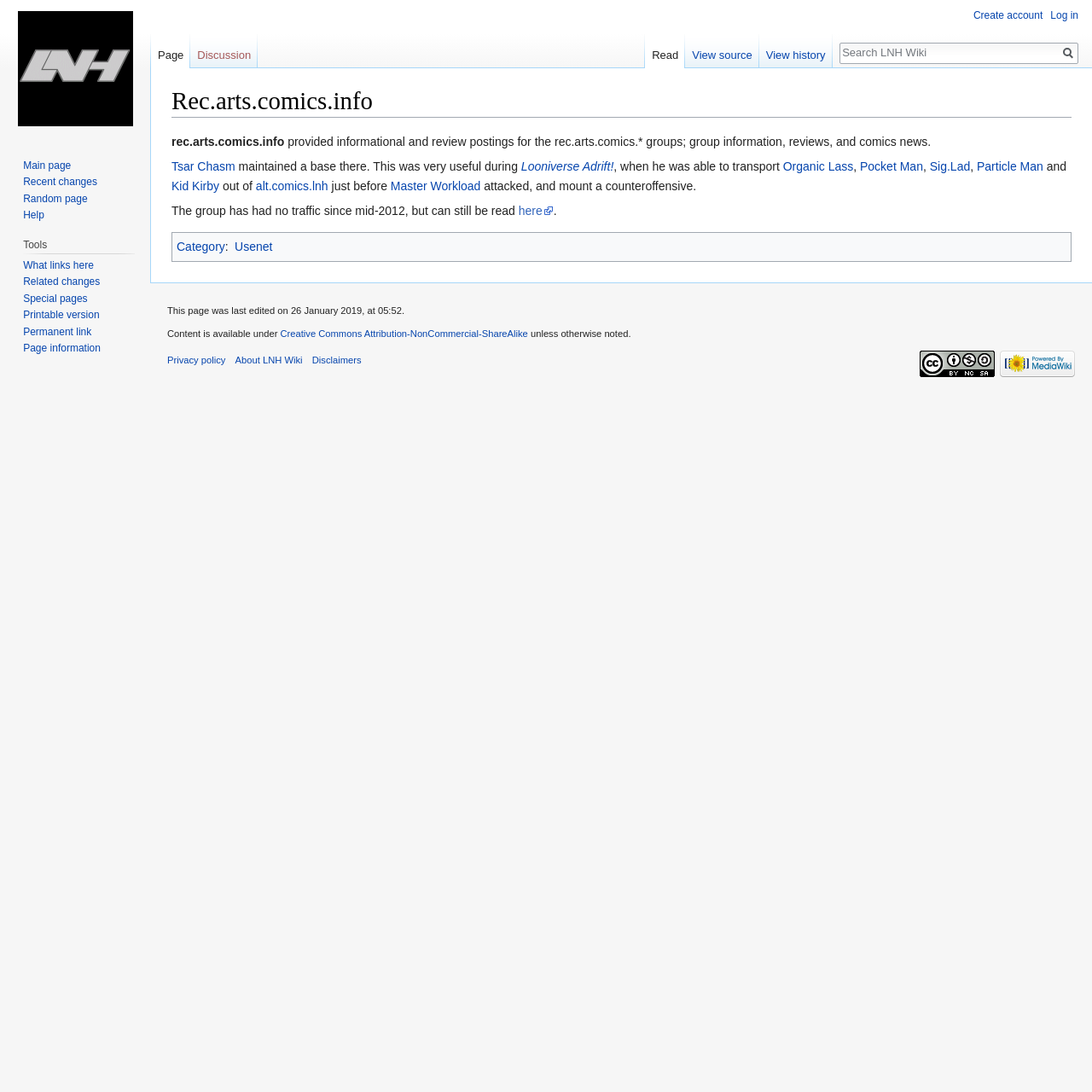Given the element description "Disclaimers" in the screenshot, predict the bounding box coordinates of that UI element.

[0.286, 0.325, 0.331, 0.334]